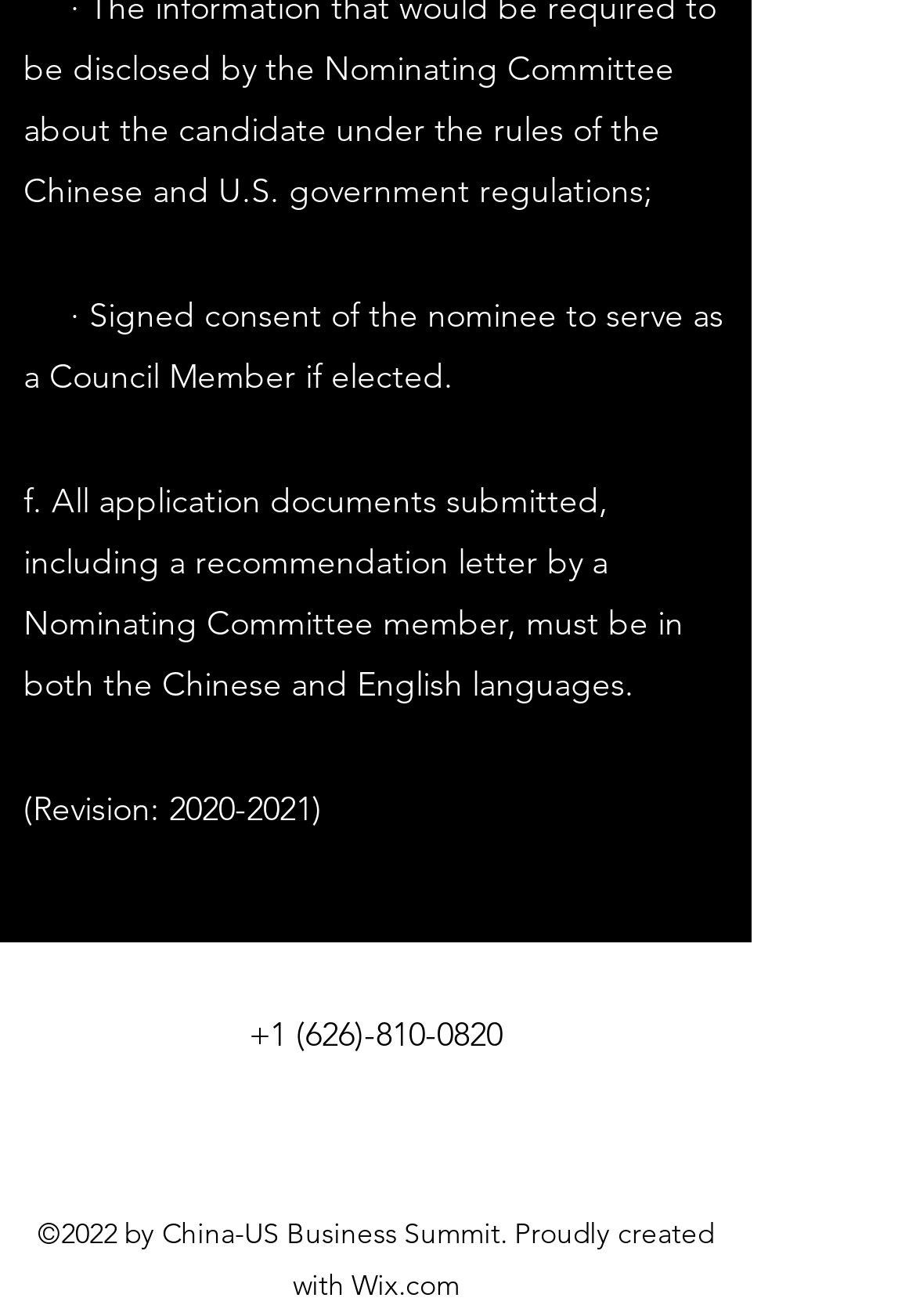Review the image closely and give a comprehensive answer to the question: How many social media platforms are listed in the Social Bar?

The Social Bar is a list element that contains three link elements, each representing a social media platform: Facebook, Twitter, and LinkedIn. Therefore, there are three social media platforms listed in the Social Bar.